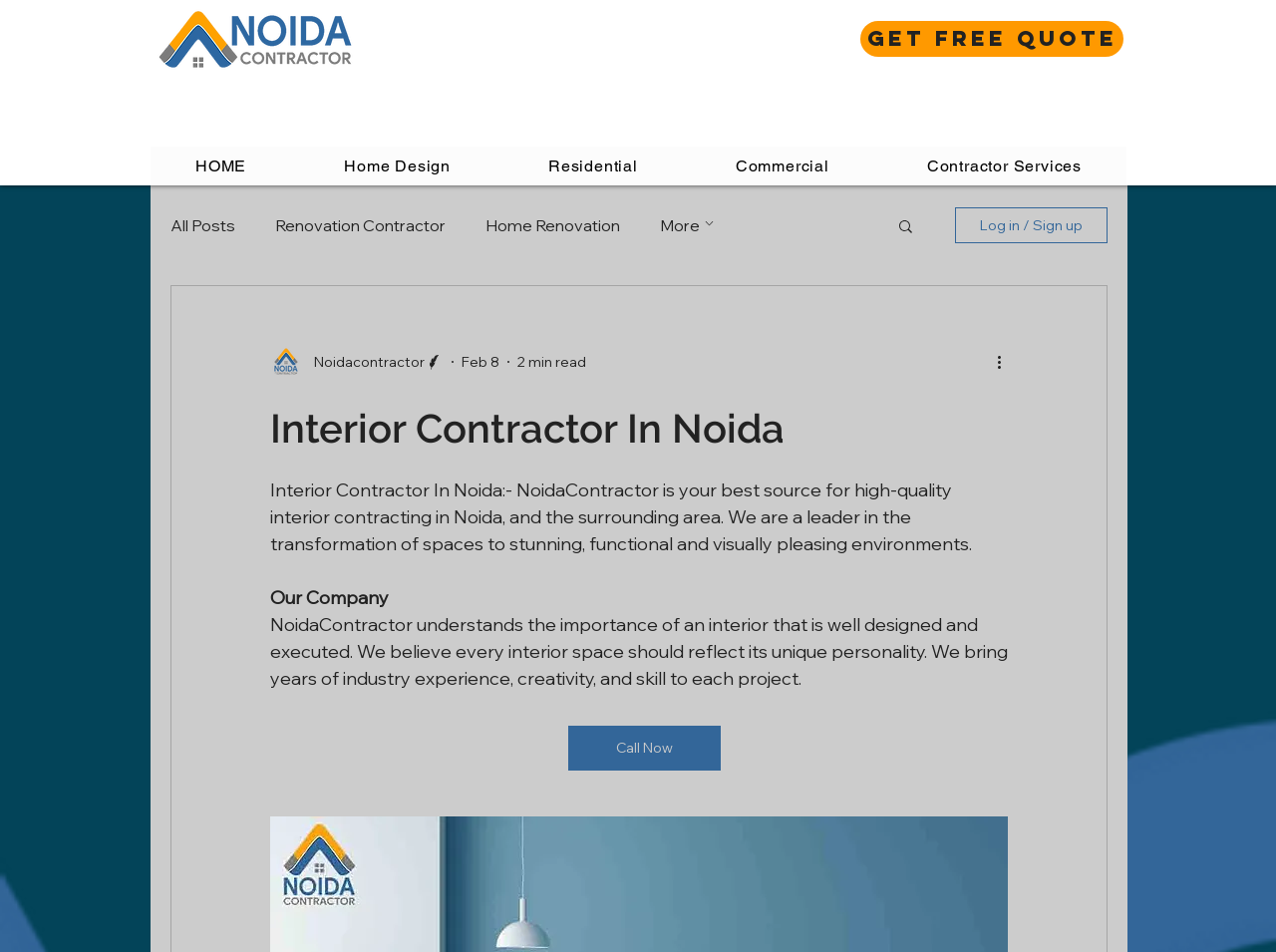What is the significance of the 'NC-logo-landscape.png' image?
Use the information from the screenshot to give a comprehensive response to the question.

The 'NC-logo-landscape.png' image is likely the logo of NoidaContractor, which is a visual representation of the company's brand identity. The logo is often displayed prominently on the website to establish the company's presence and reinforce its brand image.